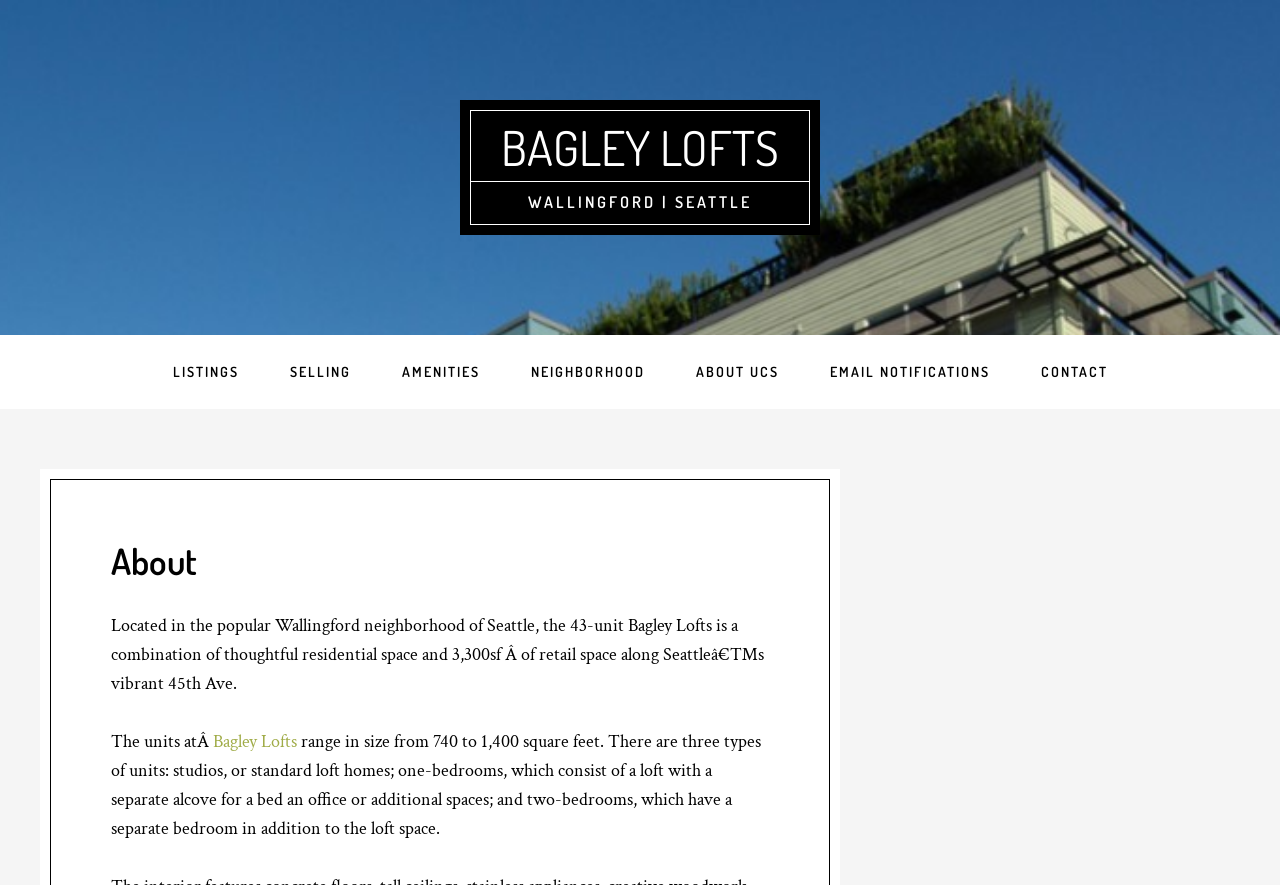Please locate the bounding box coordinates of the element that needs to be clicked to achieve the following instruction: "view listings". The coordinates should be four float numbers between 0 and 1, i.e., [left, top, right, bottom].

[0.116, 0.378, 0.205, 0.462]